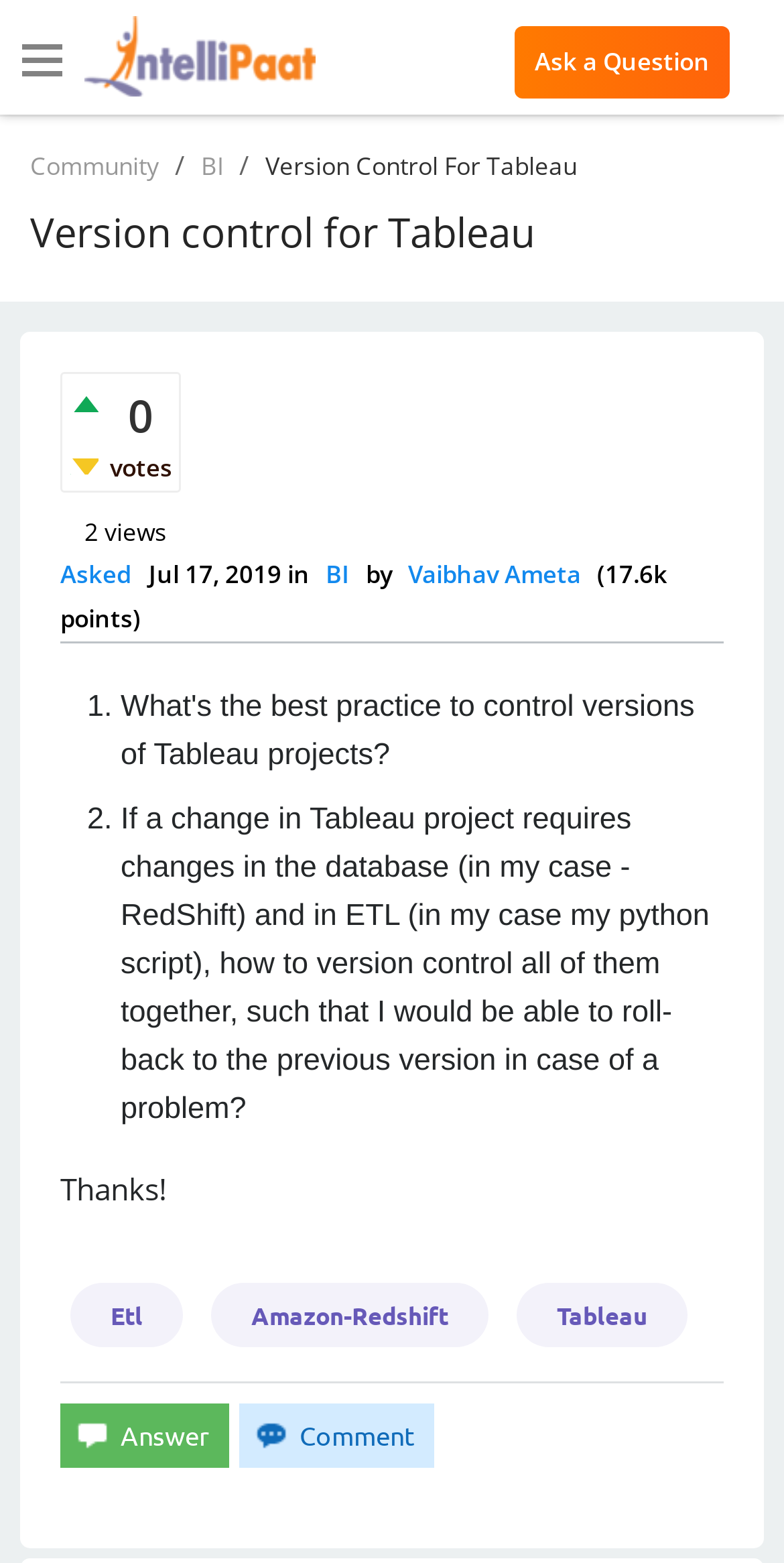Please specify the bounding box coordinates of the element that should be clicked to execute the given instruction: 'Click on the 'Ask a Question' link'. Ensure the coordinates are four float numbers between 0 and 1, expressed as [left, top, right, bottom].

[0.656, 0.017, 0.931, 0.063]